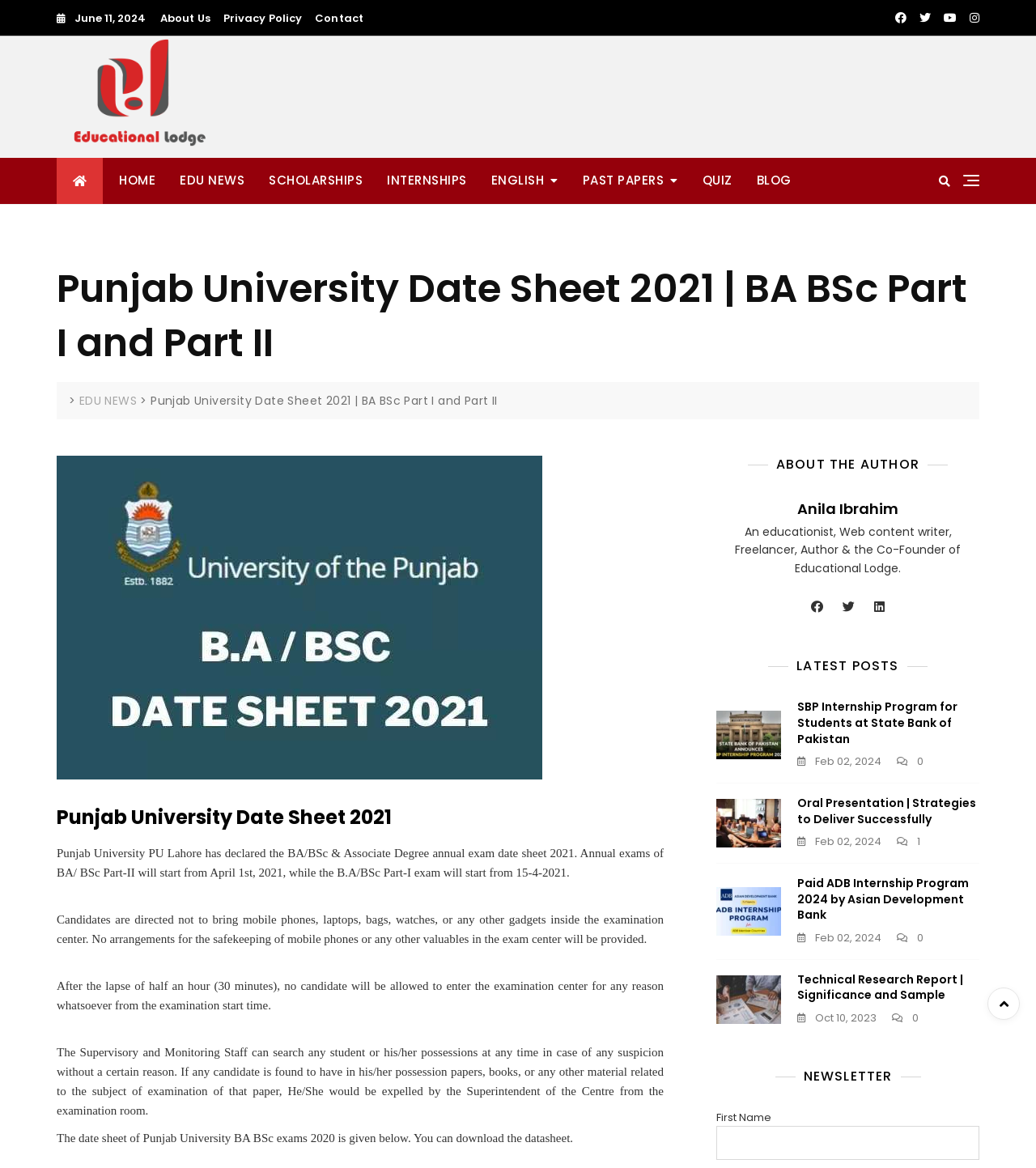Generate a comprehensive description of the webpage.

The webpage is about Punjab University's date sheet for BA/BSc and Associate Degree annual exams in 2021. At the top, there is a navigation menu with links to "About Us", "Privacy Policy", "Contact", and social media icons. Below the navigation menu, there is a logo and a horizontal menu with links to "HOME", "EDU NEWS", "SCHOLARSHIPS", "INTERNSHIPS", "ENGLISH", "PAST PAPERS", "QUIZ", and "BLOG".

The main content of the webpage is divided into two sections. The left section has a heading "Punjab University Date Sheet 2021 | BA BSc Part I and Part II" and displays a figure with an image and a heading "Punjab University Date Sheet 2021". Below the figure, there are four paragraphs of text describing the exam schedule and rules.

The right section has a heading "ABOUT THE AUTHOR" and displays information about the author, Anila Ibrahim, including a link to her profile and social media icons. Below the author's information, there is a section titled "LATEST POSTS" with three articles, each with a figure, heading, and links to the articles. The articles are about SBP Internship Program, Oral Presentation, and Paid ADB Internship Program.

At the bottom of the webpage, there is a section titled "NEWSLETTER" with a heading and a link to subscribe.